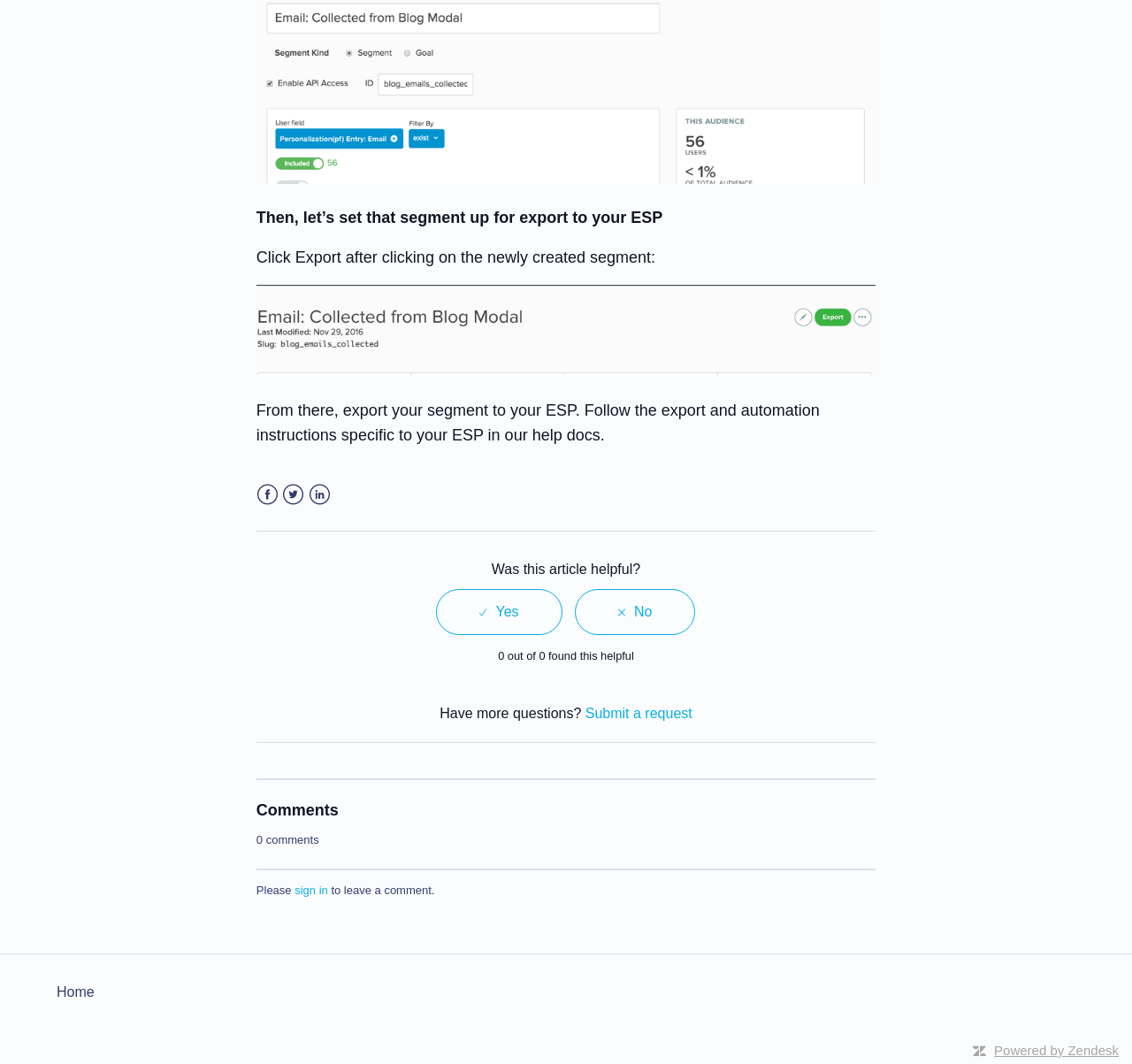Locate the bounding box coordinates of the clickable element to fulfill the following instruction: "Click Facebook". Provide the coordinates as four float numbers between 0 and 1 in the format [left, top, right, bottom].

[0.226, 0.455, 0.246, 0.476]